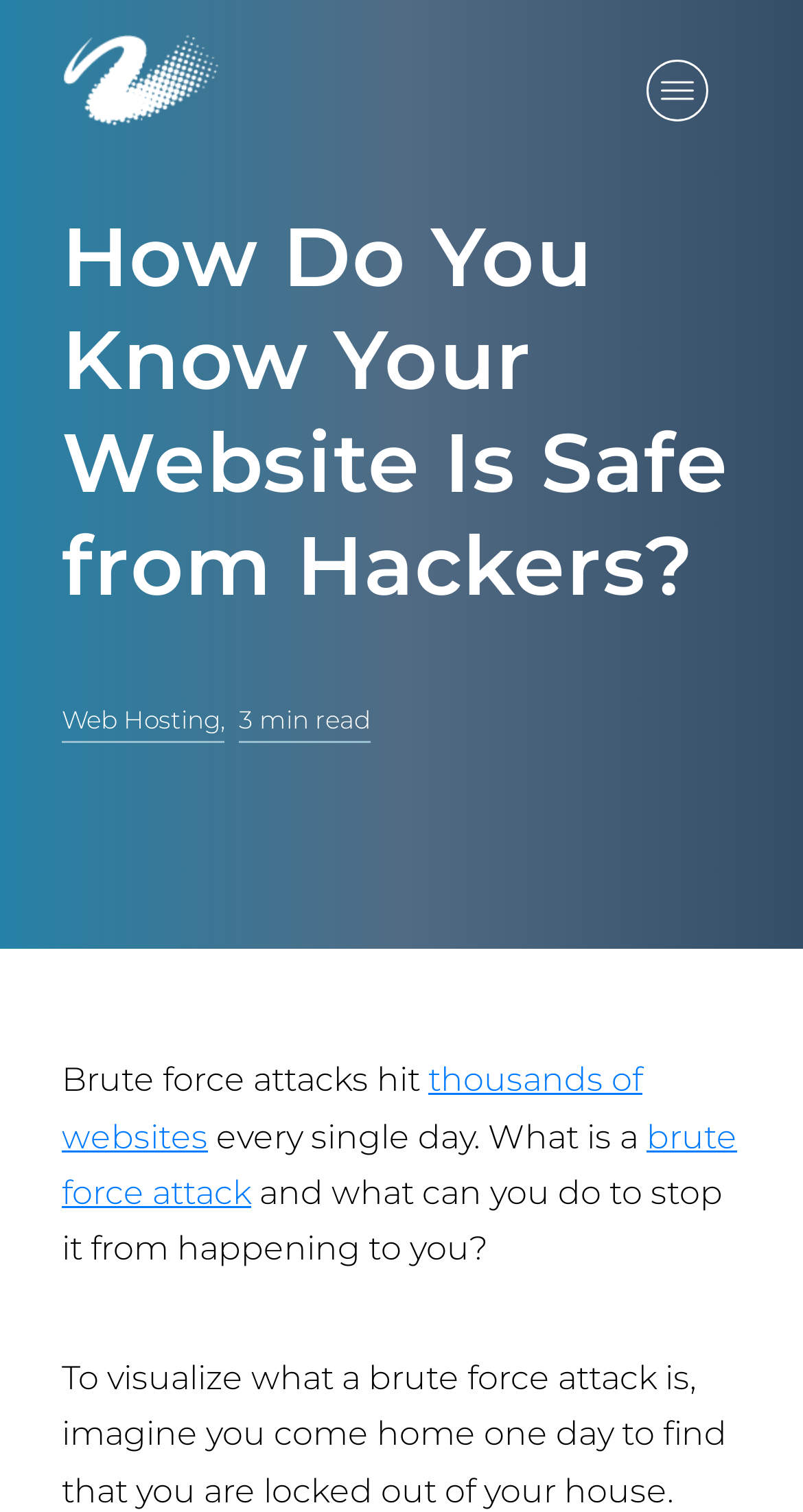Using the webpage screenshot, locate the HTML element that fits the following description and provide its bounding box: "thousands of websites".

[0.077, 0.702, 0.8, 0.764]